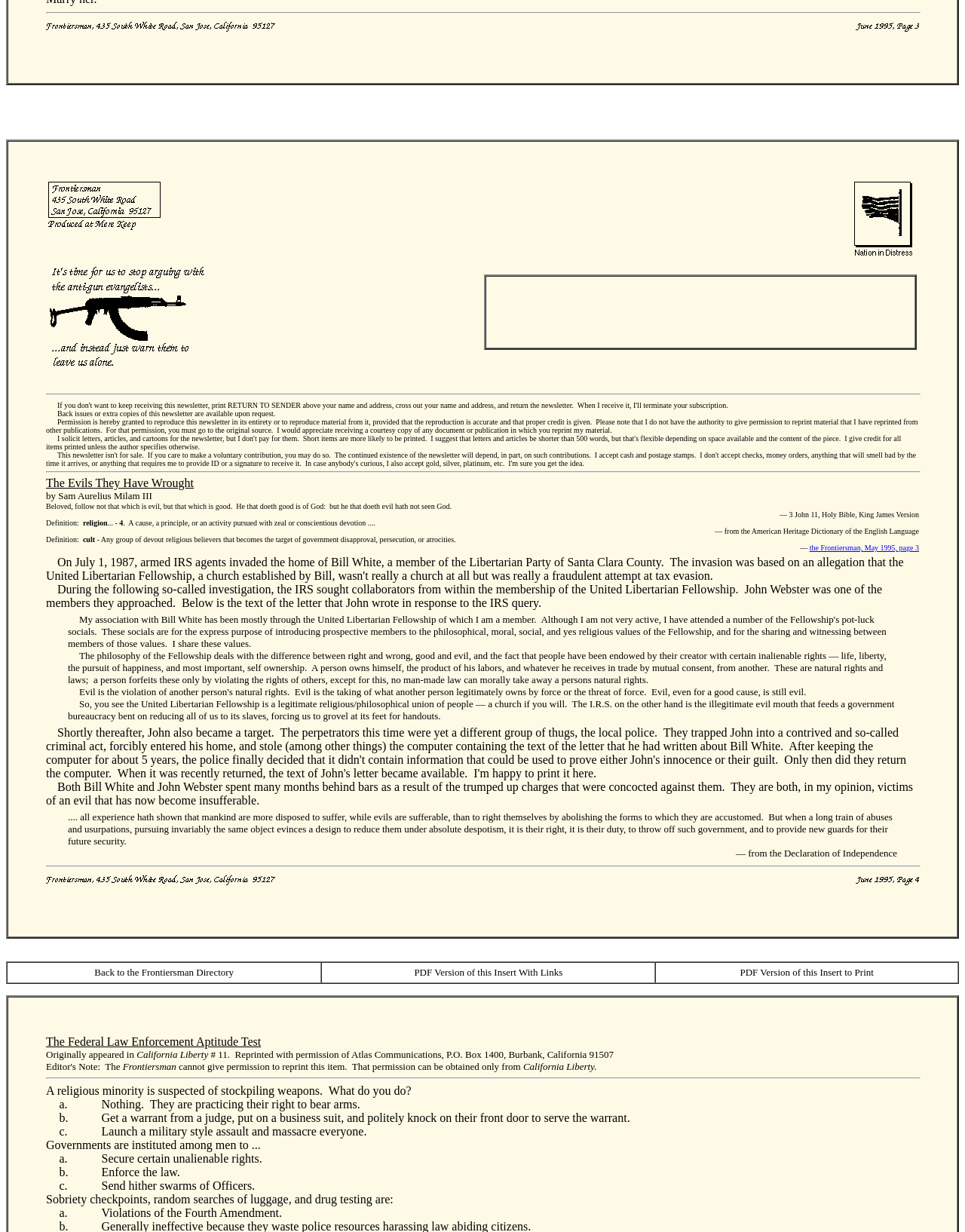Please provide a comprehensive response to the question based on the details in the image: What is the source of the quote about abolishing forms?

The quote '.... all experience hath shown that mankind are more disposed to suffer, while evils are sufferable, than to right themselves by abolishing the forms to which they are accustomed.' is attributed to the Declaration of Independence.